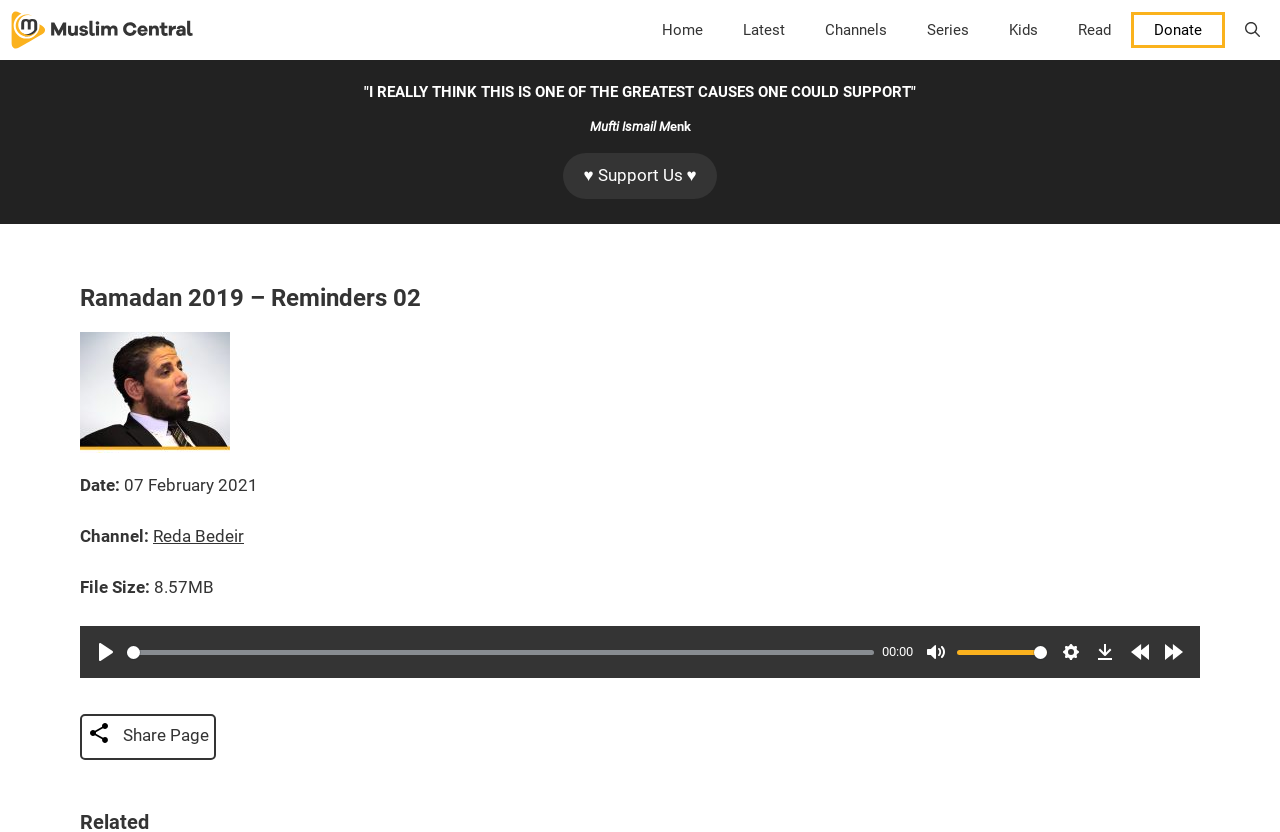Find the bounding box coordinates for the UI element whose description is: "aria-label="Open Search Bar"". The coordinates should be four float numbers between 0 and 1, in the format [left, top, right, bottom].

[0.957, 0.0, 1.0, 0.072]